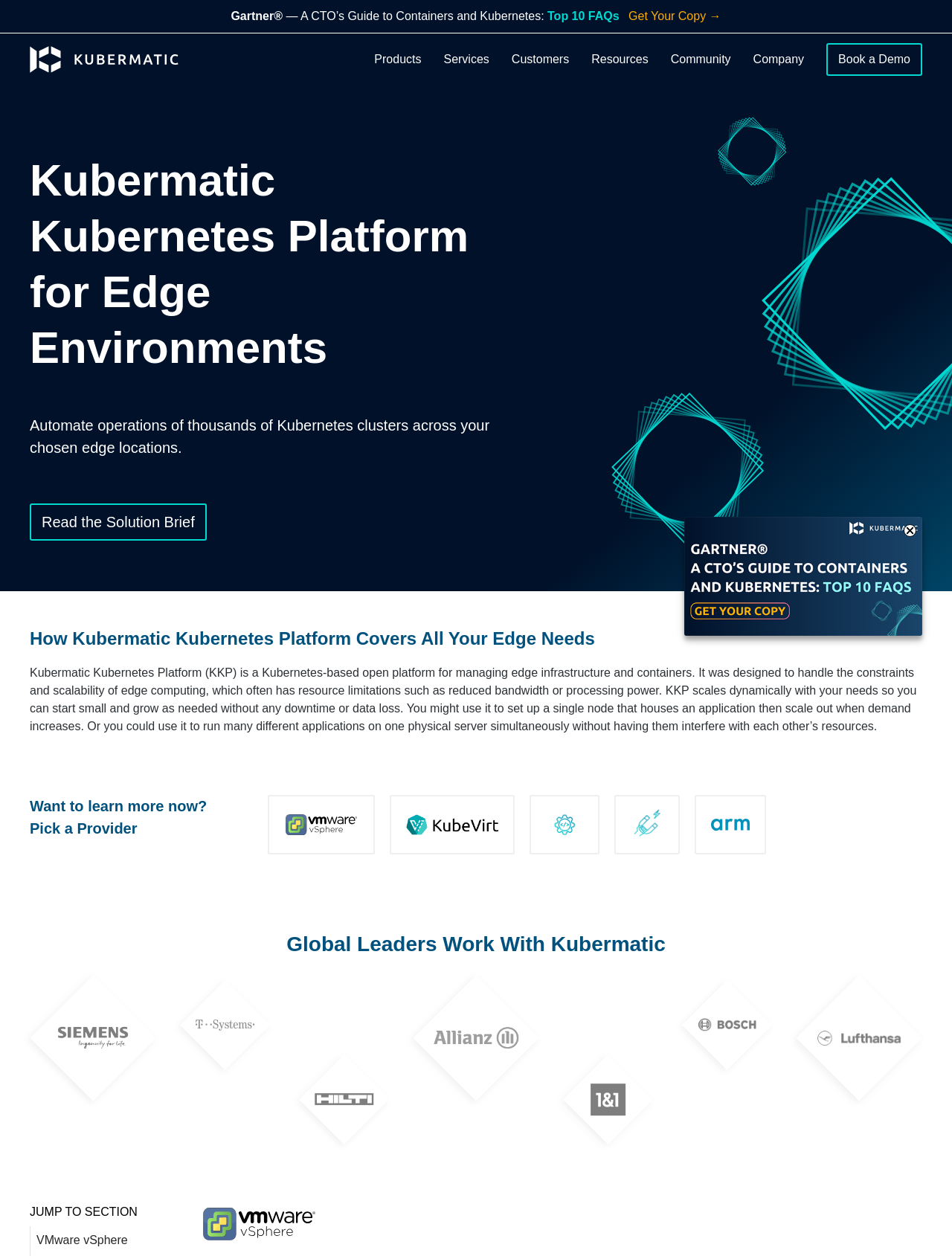Identify the first-level heading on the webpage and generate its text content.

Kubermatic Kubernetes Platform for Edge Environments